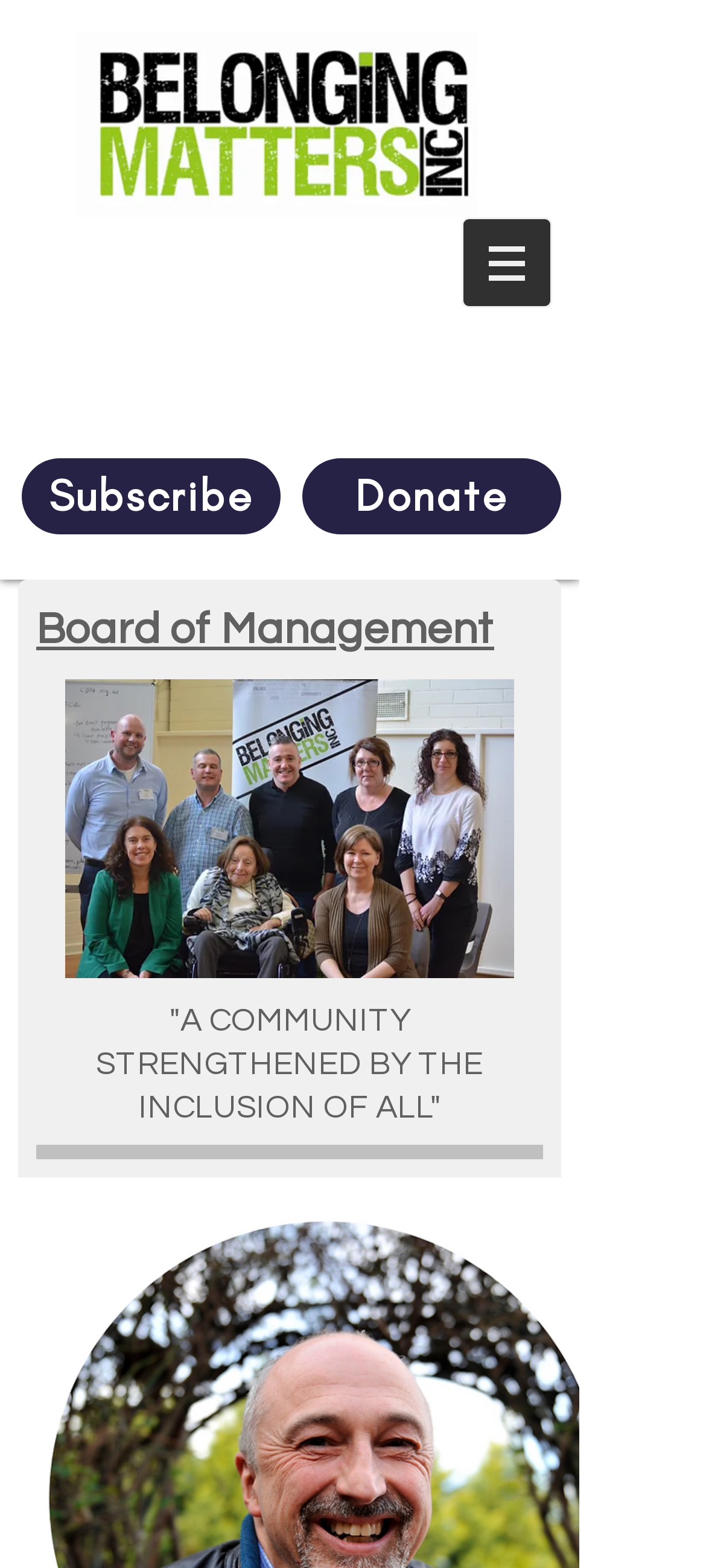Locate the bounding box of the UI element defined by this description: "Subscribe". The coordinates should be given as four float numbers between 0 and 1, formatted as [left, top, right, bottom].

[0.031, 0.292, 0.397, 0.341]